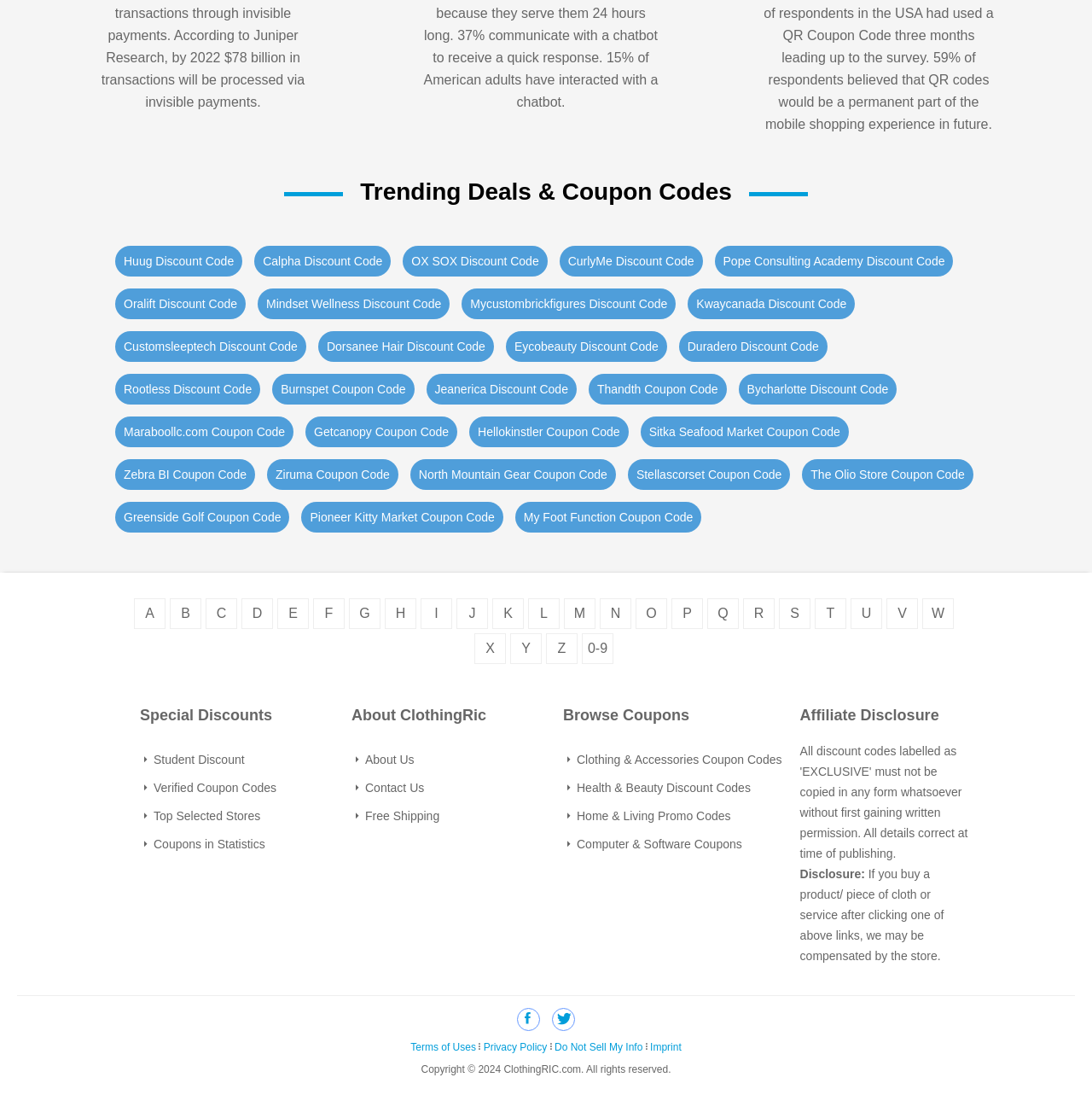Identify the bounding box coordinates of the region I need to click to complete this instruction: "Click on Huug Discount Code".

[0.105, 0.224, 0.222, 0.252]